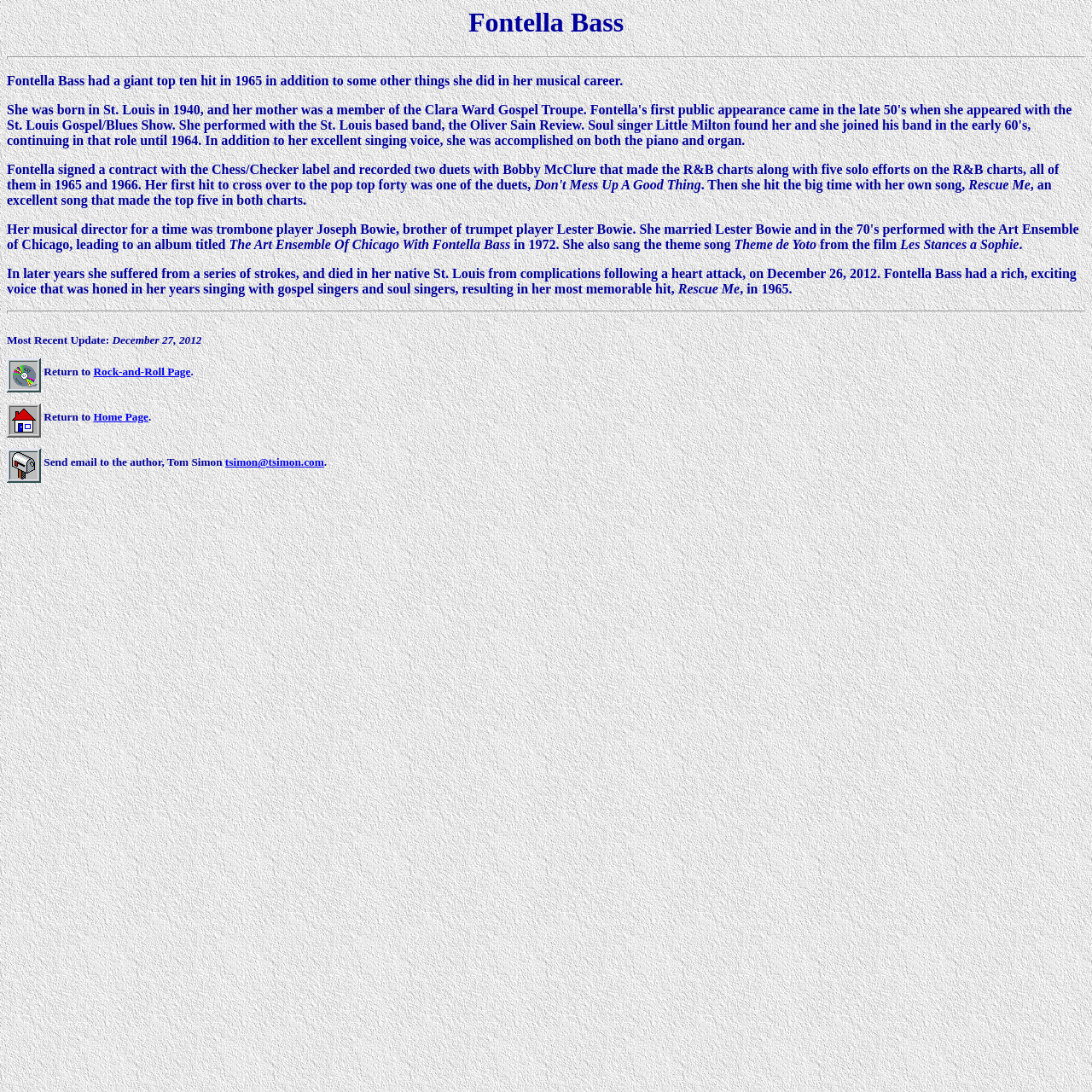Use a single word or phrase to answer the question: 
When did Fontella Bass die?

December 26, 2012